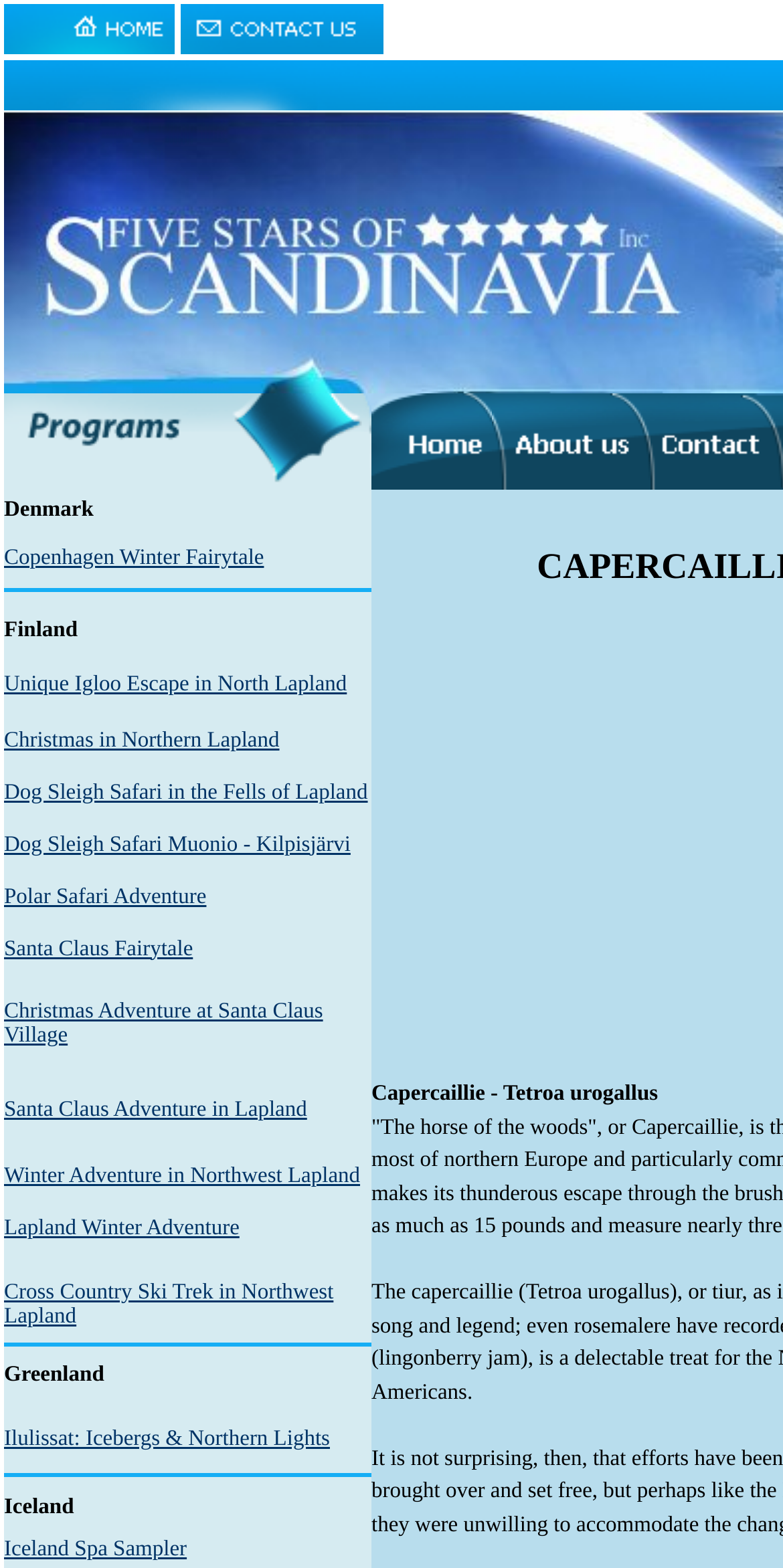Please identify the bounding box coordinates of the element I need to click to follow this instruction: "Read about Ilulissat: Icebergs & Northern Lights".

[0.005, 0.909, 0.421, 0.925]